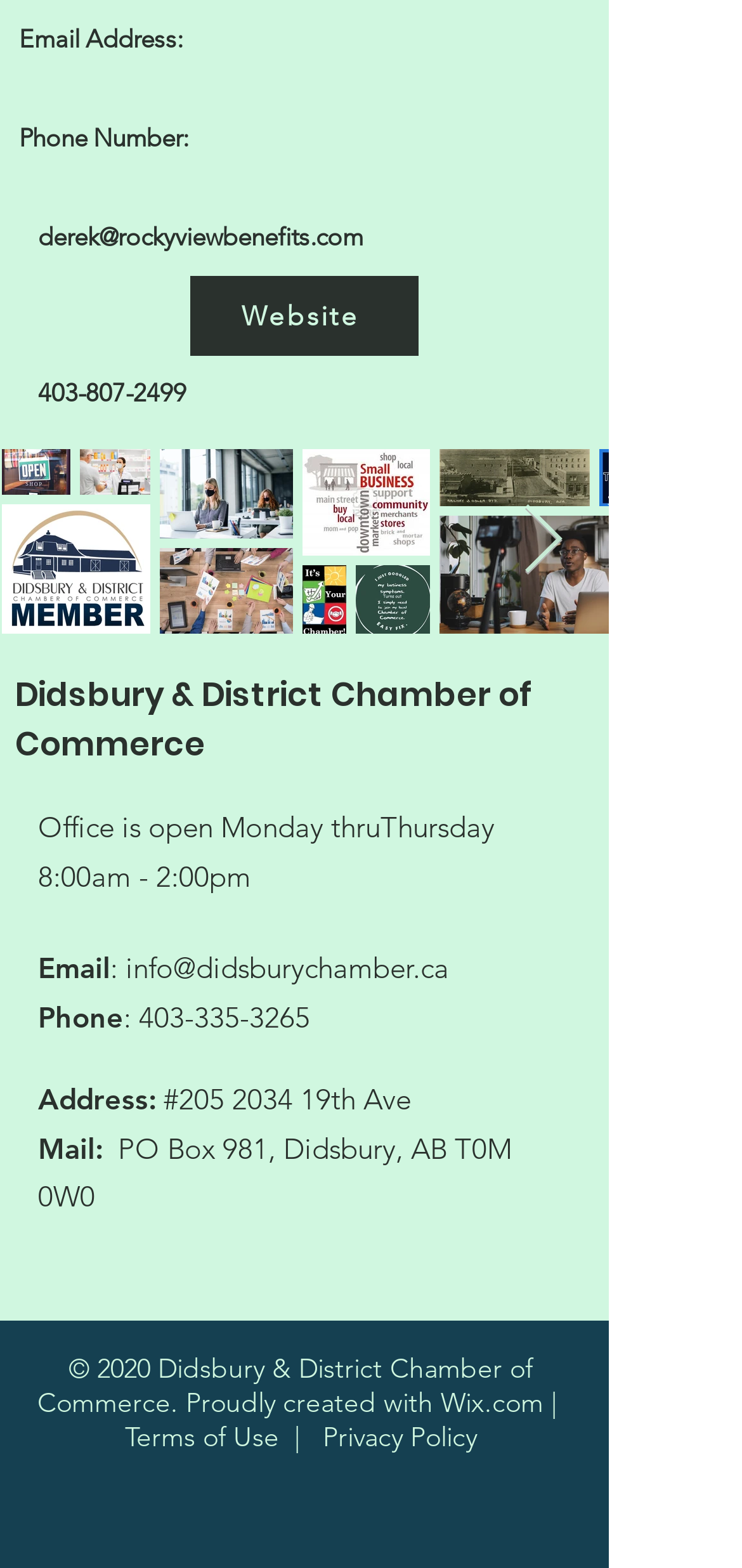Locate the bounding box coordinates of the element's region that should be clicked to carry out the following instruction: "Click the 'Next Item' button". The coordinates need to be four float numbers between 0 and 1, i.e., [left, top, right, bottom].

[0.703, 0.322, 0.762, 0.369]